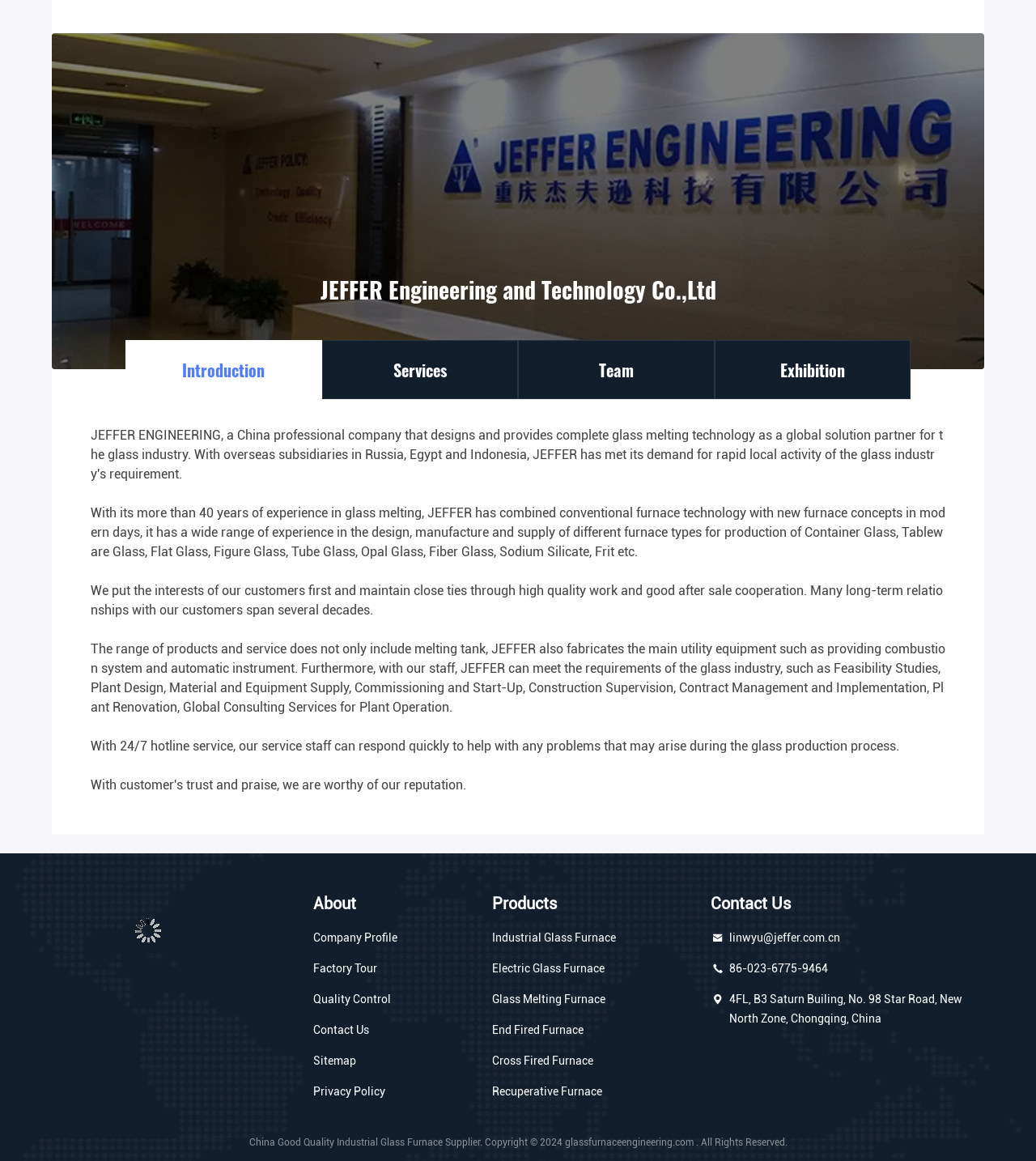What is the company's focus?
Look at the image and construct a detailed response to the question.

The company's focus is on the glass industry, as evident from the text on the webpage, which mentions the company's experience in glass melting, furnace technology, and services provided to the glass industry.